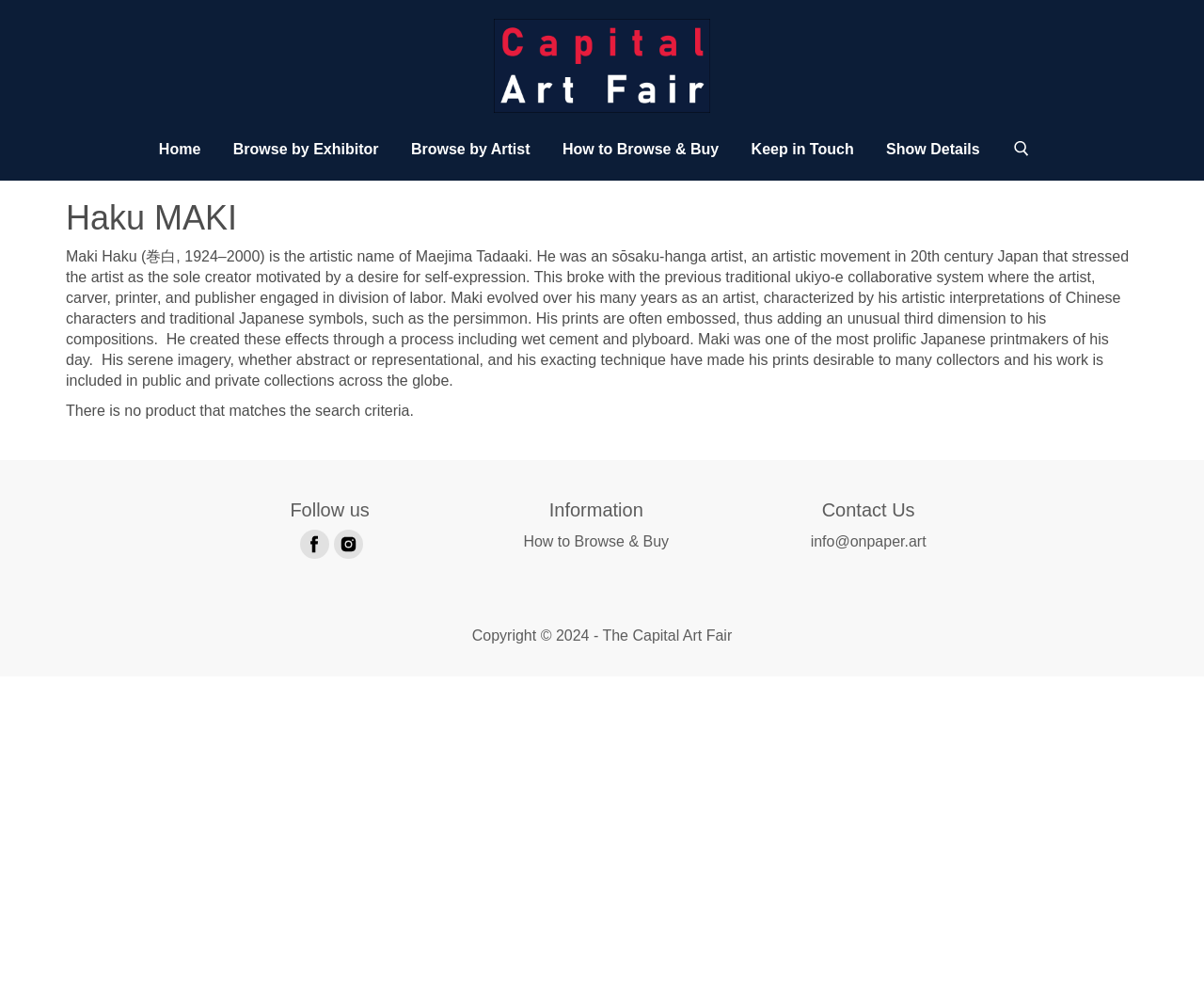Please mark the clickable region by giving the bounding box coordinates needed to complete this instruction: "Read more about The powers return to Libya".

None